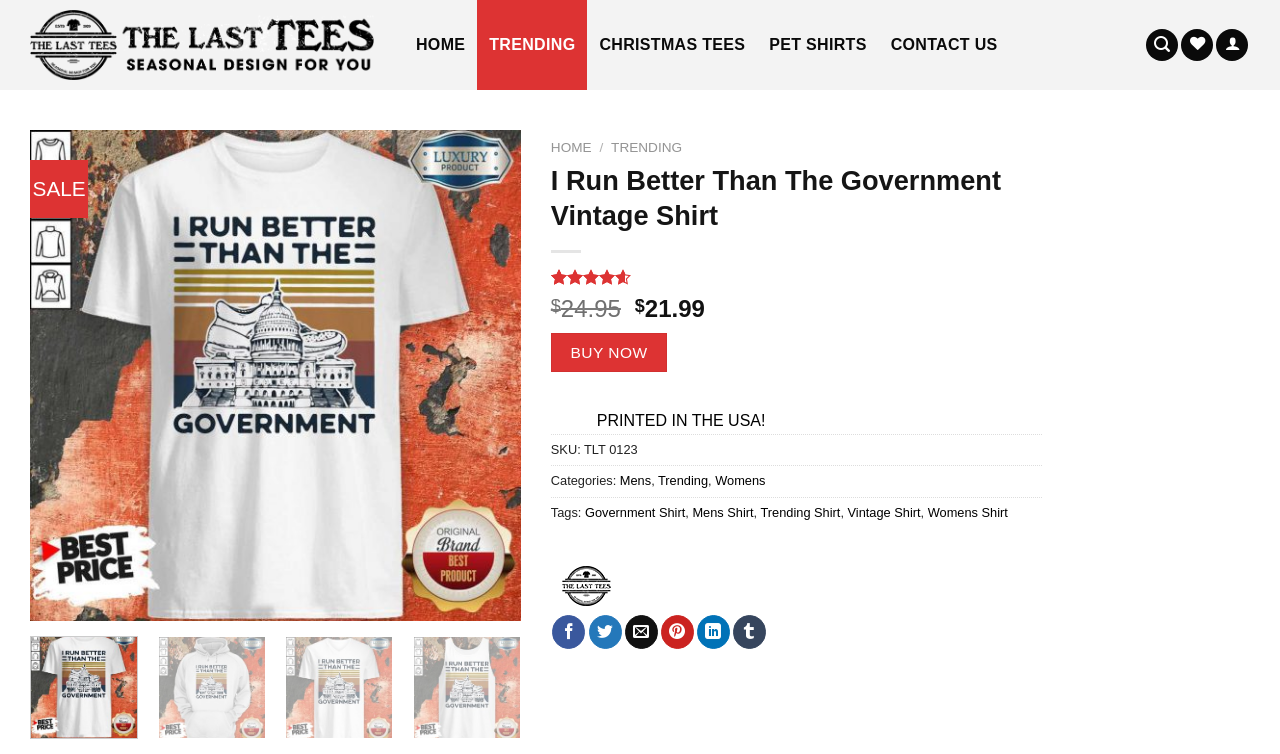Determine the bounding box coordinates for the area that should be clicked to carry out the following instruction: "Click on the 'HOME' link".

[0.316, 0.0, 0.373, 0.119]